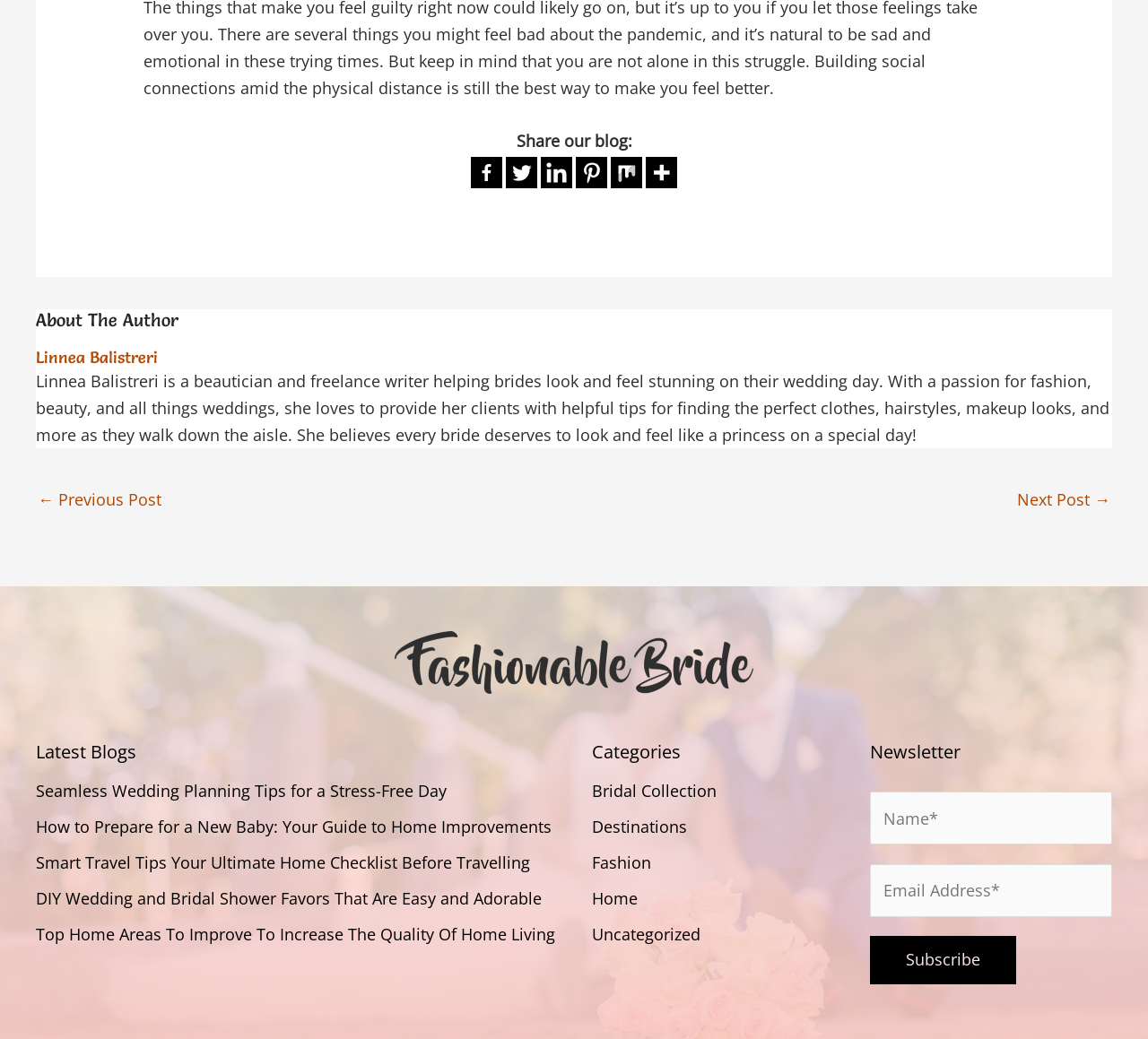How many social media platforms are available for sharing?
Answer the question with a single word or phrase derived from the image.

6